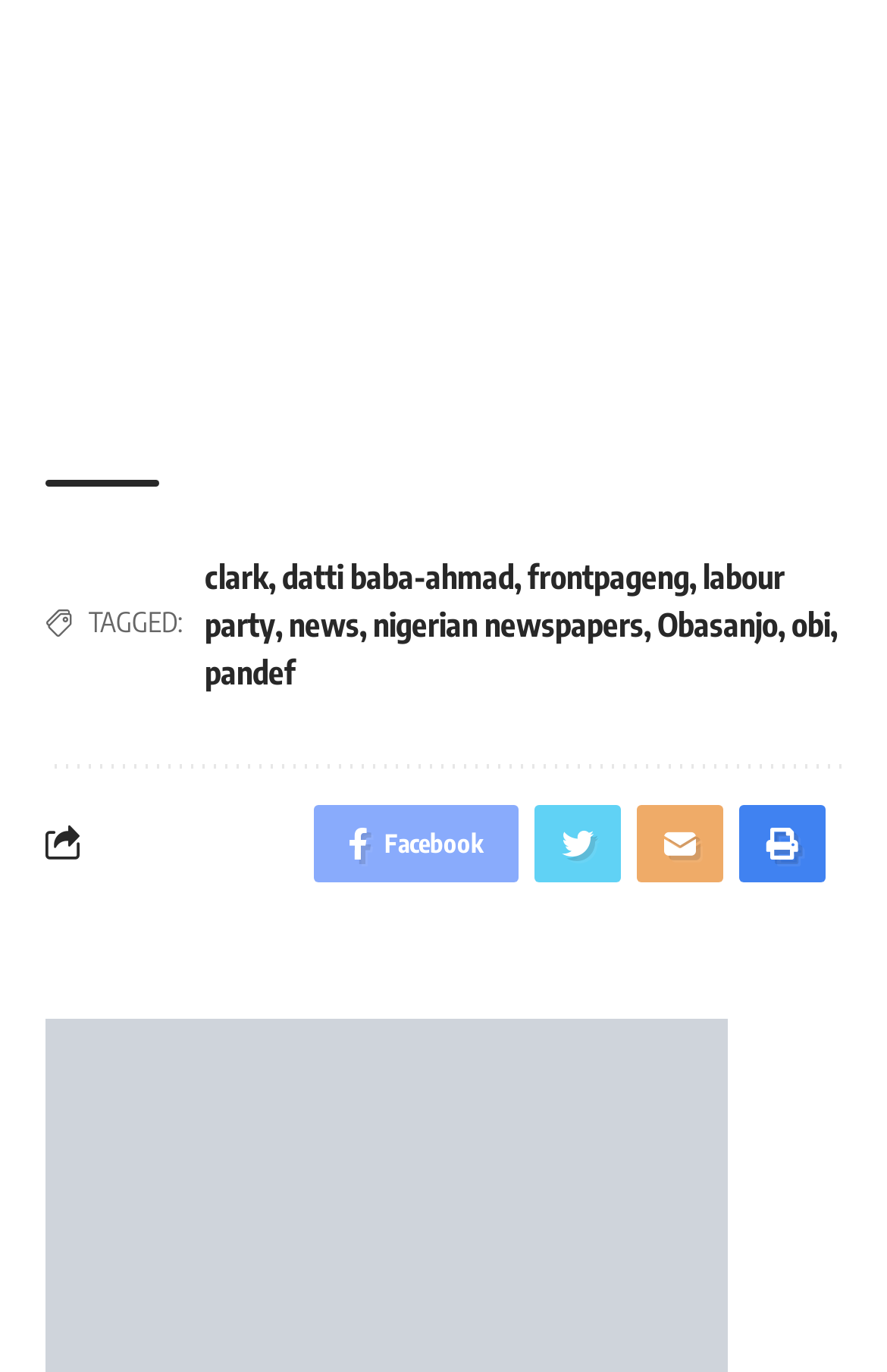How many commas are there on the webpage?
Please provide a comprehensive answer based on the information in the image.

I counted the number of StaticText elements with a comma (',') as their text content, which are 4 in total.